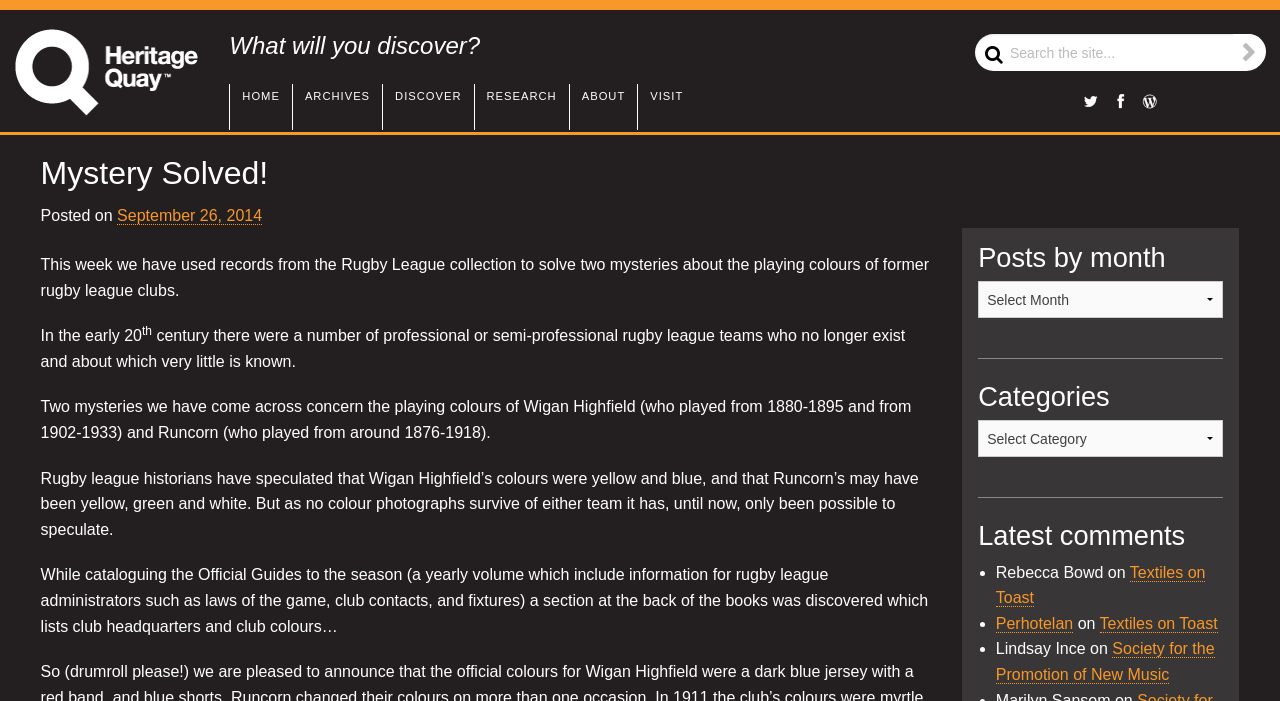Determine the bounding box coordinates of the clickable element necessary to fulfill the instruction: "Discover more about rugby league". Provide the coordinates as four float numbers within the 0 to 1 range, i.e., [left, top, right, bottom].

[0.299, 0.12, 0.37, 0.186]